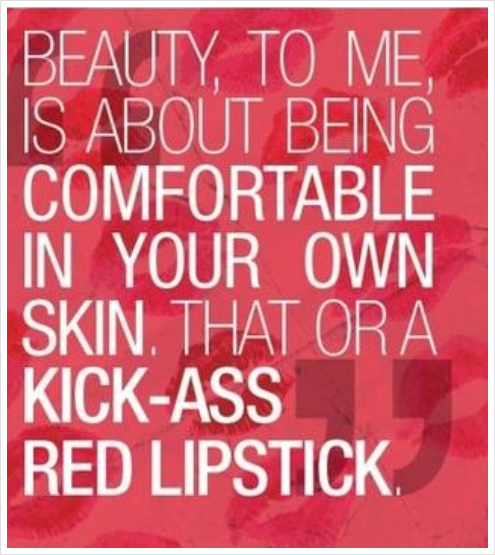What is the color of the typography?
Please provide a comprehensive answer based on the visual information in the image.

According to the caption, 'bold, white typography dominates the scene', implying that the color of the typography is white.